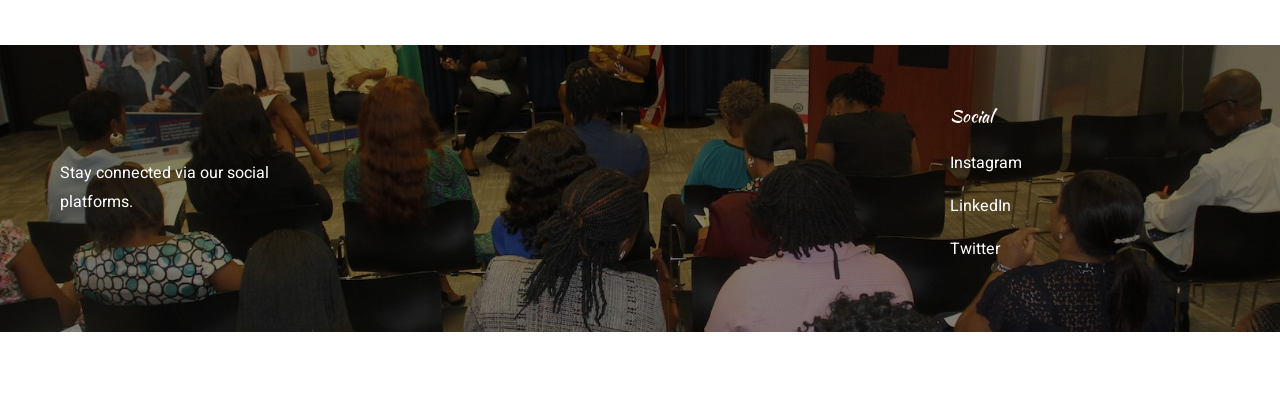How many social platforms are listed?
Give a thorough and detailed response to the question.

The webpage lists three social platforms: Instagram, LinkedIn, and Twitter, which can be found under the 'Social' heading.